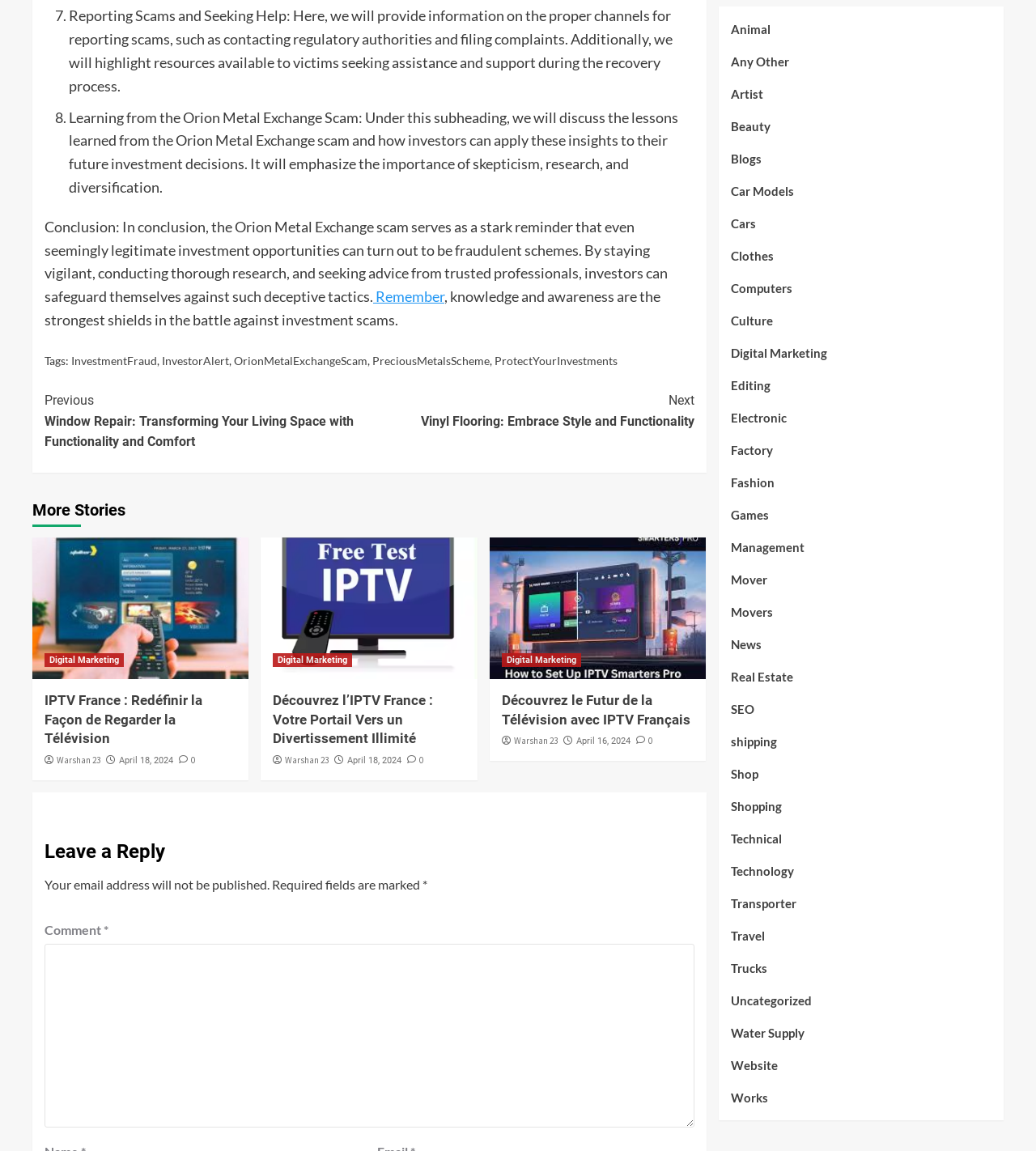Examine the screenshot and answer the question in as much detail as possible: What is the purpose of the 'Tags' section?

The 'Tags' section provides links to related categories, such as 'InvestmentFraud', 'InvestorAlert', and 'OrionMetalExchangeScam', which help to categorize the article and facilitate further exploration of related topics.